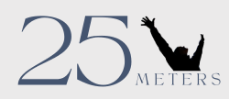What is the purpose of the logo's color scheme and layout?
Provide a well-explained and detailed answer to the question.

According to the caption, the modern and professional aesthetic of the logo's color scheme and layout makes it easily recognizable and effective for branding purposes.